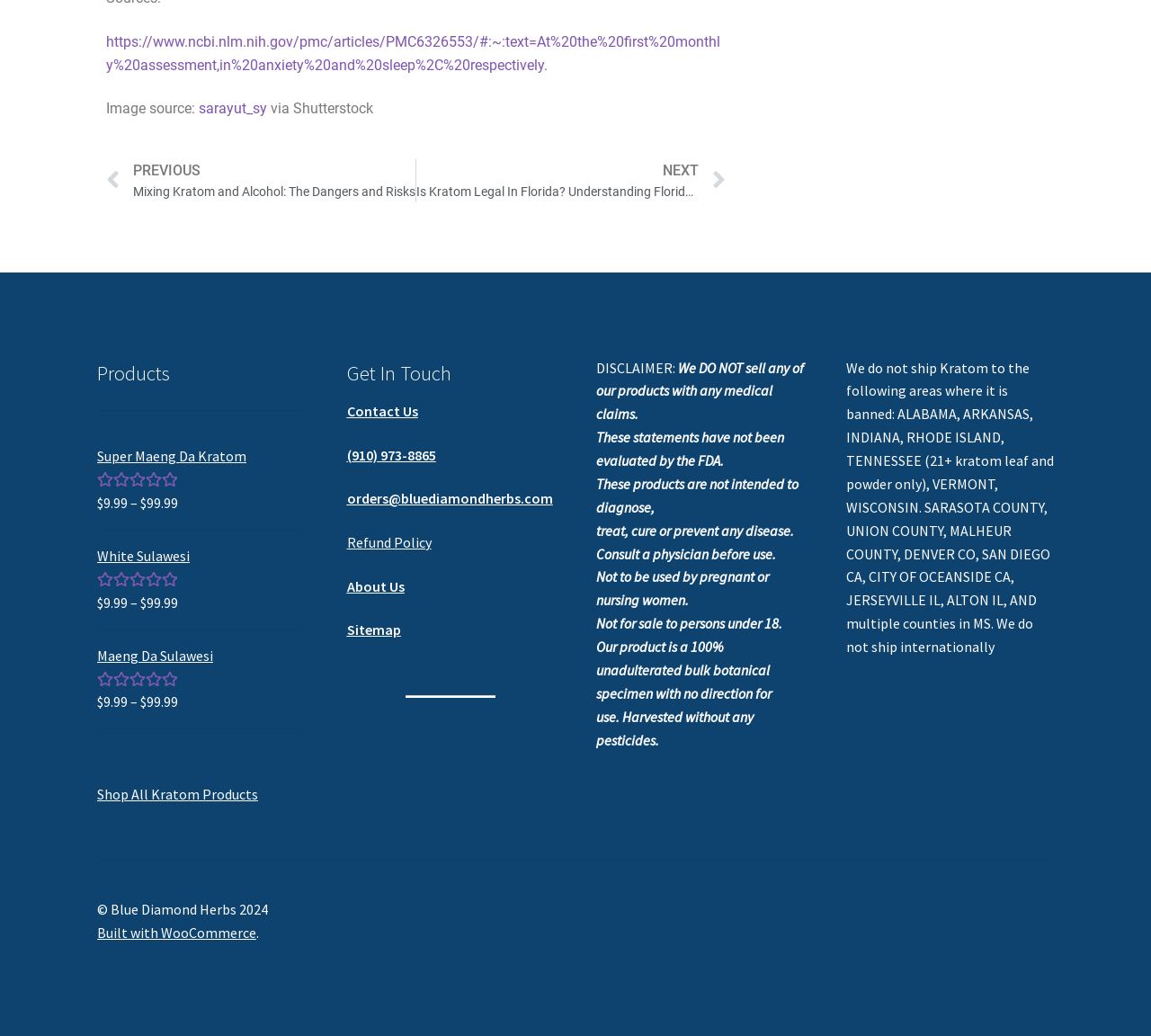Identify the bounding box coordinates of the section to be clicked to complete the task described by the following instruction: "View 'White Sulawesi Kratom Powder' product". The coordinates should be four float numbers between 0 and 1, formatted as [left, top, right, bottom].

[0.084, 0.526, 0.265, 0.549]